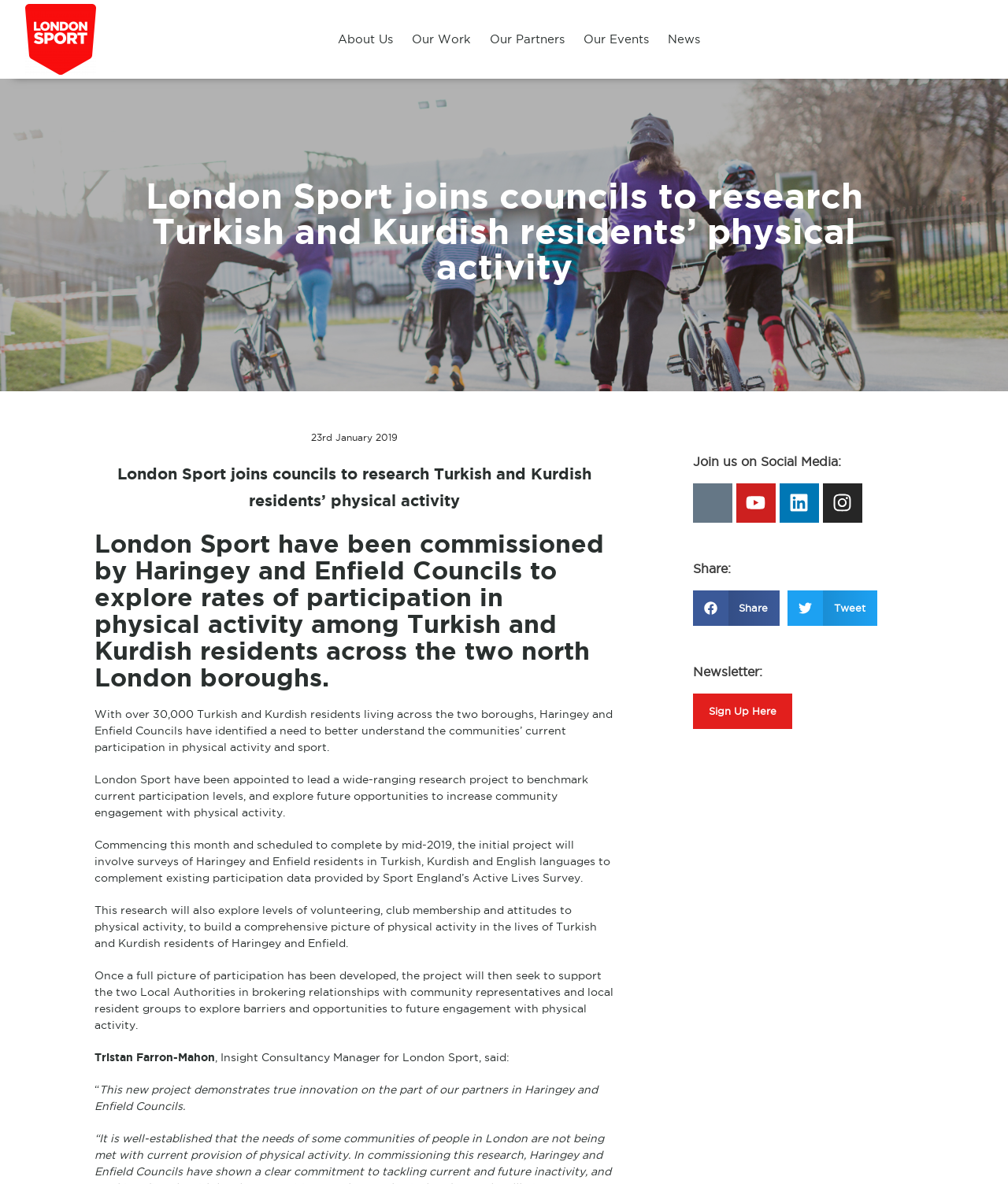What is the name of the person quoted in the article?
Using the image, elaborate on the answer with as much detail as possible.

The answer can be found in the blockquote section where Tristan Farron-Mahon, Insight Consultancy Manager for London Sport, is quoted.